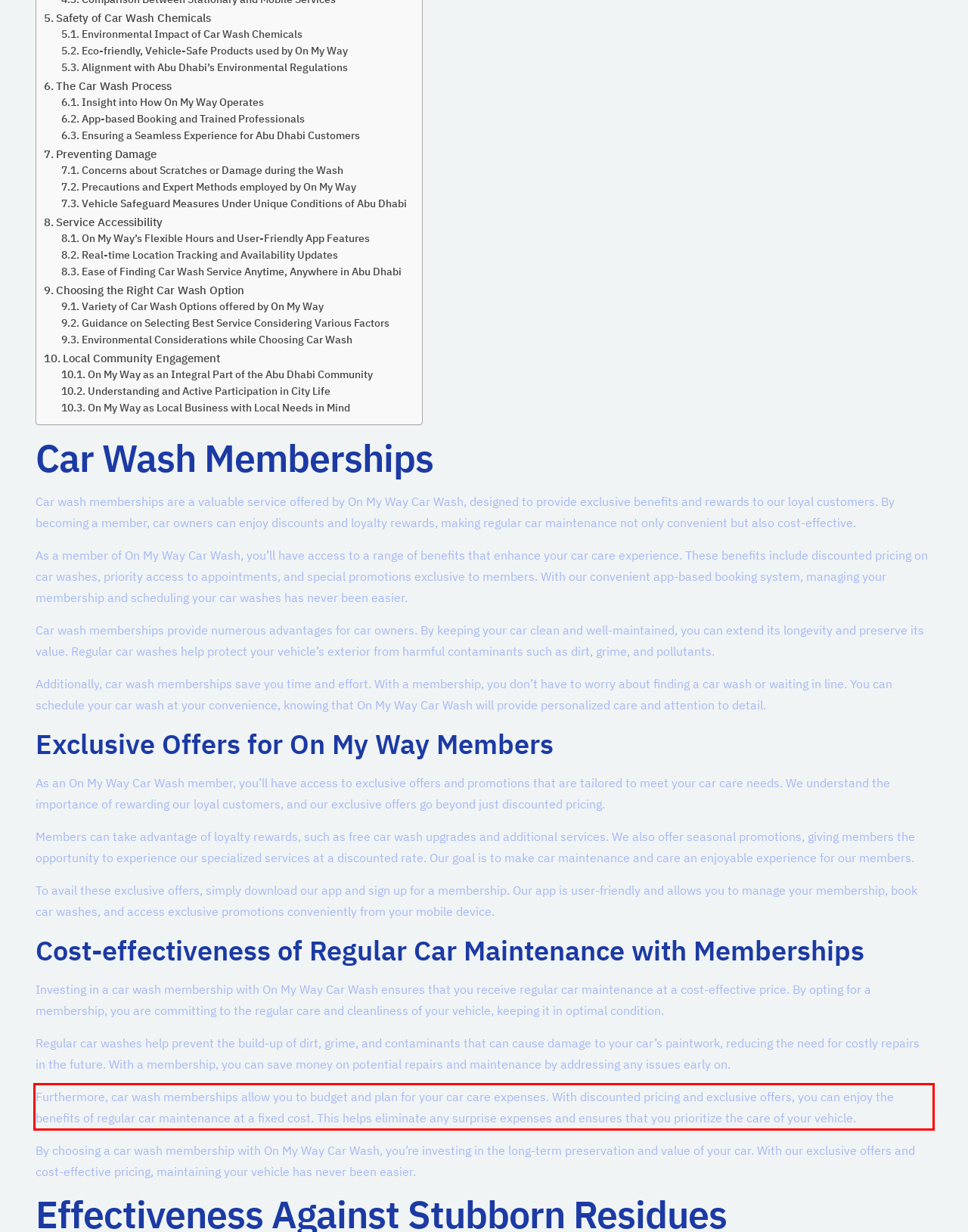Please analyze the screenshot of a webpage and extract the text content within the red bounding box using OCR.

Furthermore, car wash memberships allow you to budget and plan for your car care expenses. With discounted pricing and exclusive offers, you can enjoy the benefits of regular car maintenance at a fixed cost. This helps eliminate any surprise expenses and ensures that you prioritize the care of your vehicle.